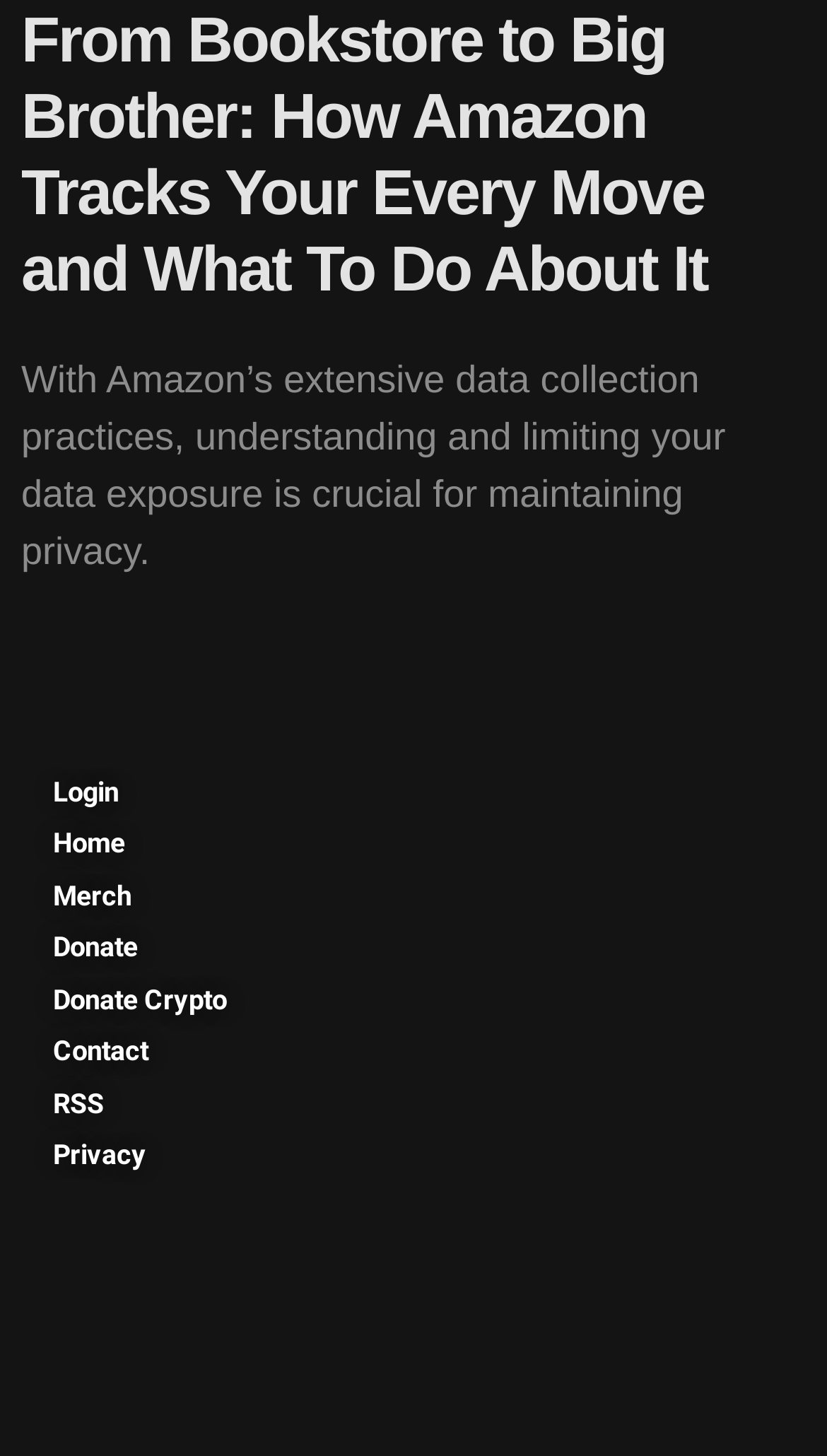Determine the bounding box coordinates of the clickable element to achieve the following action: 'go to Giving Garden'. Provide the coordinates as four float values between 0 and 1, formatted as [left, top, right, bottom].

None